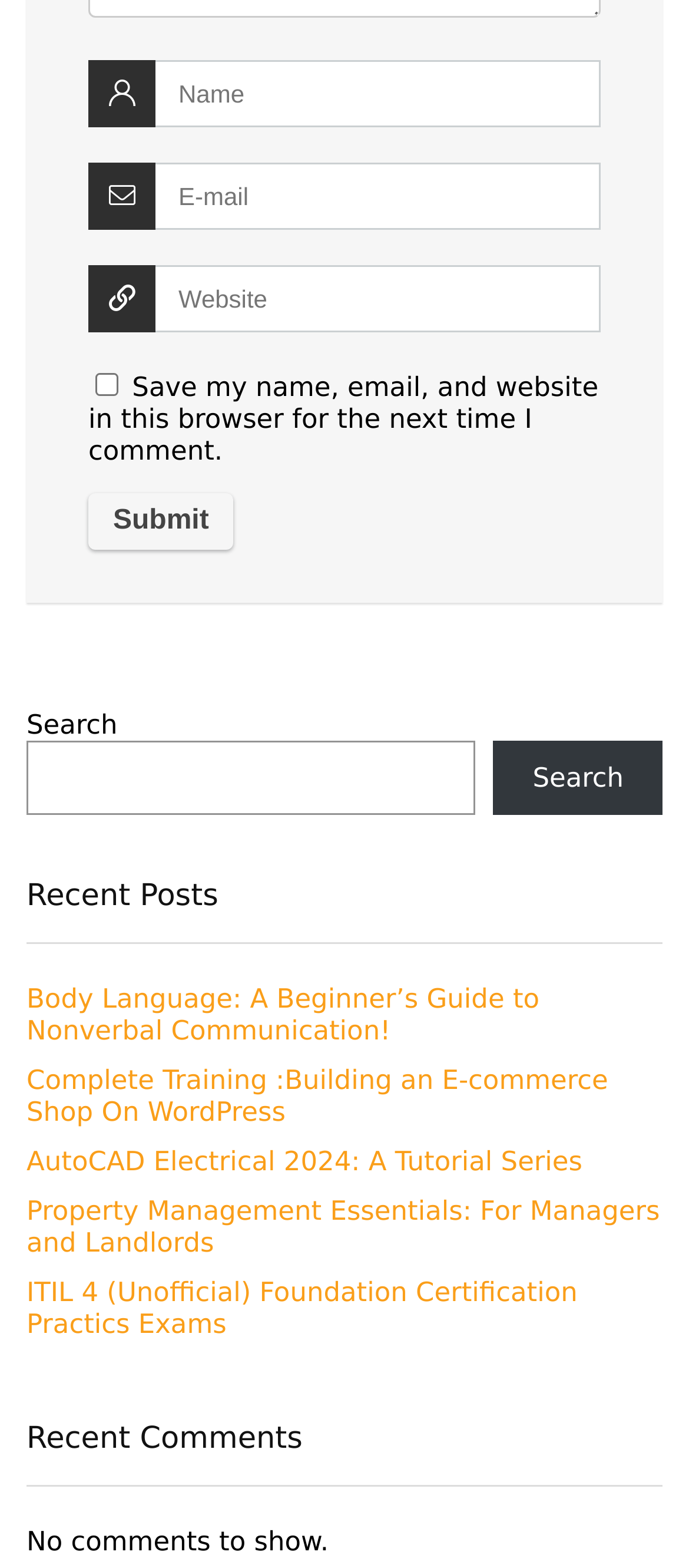What is the function of the button with the text 'Search'?
Analyze the screenshot and provide a detailed answer to the question.

The button with the text 'Search' is located next to a searchbox, which suggests that its function is to initiate a search query when clicked.